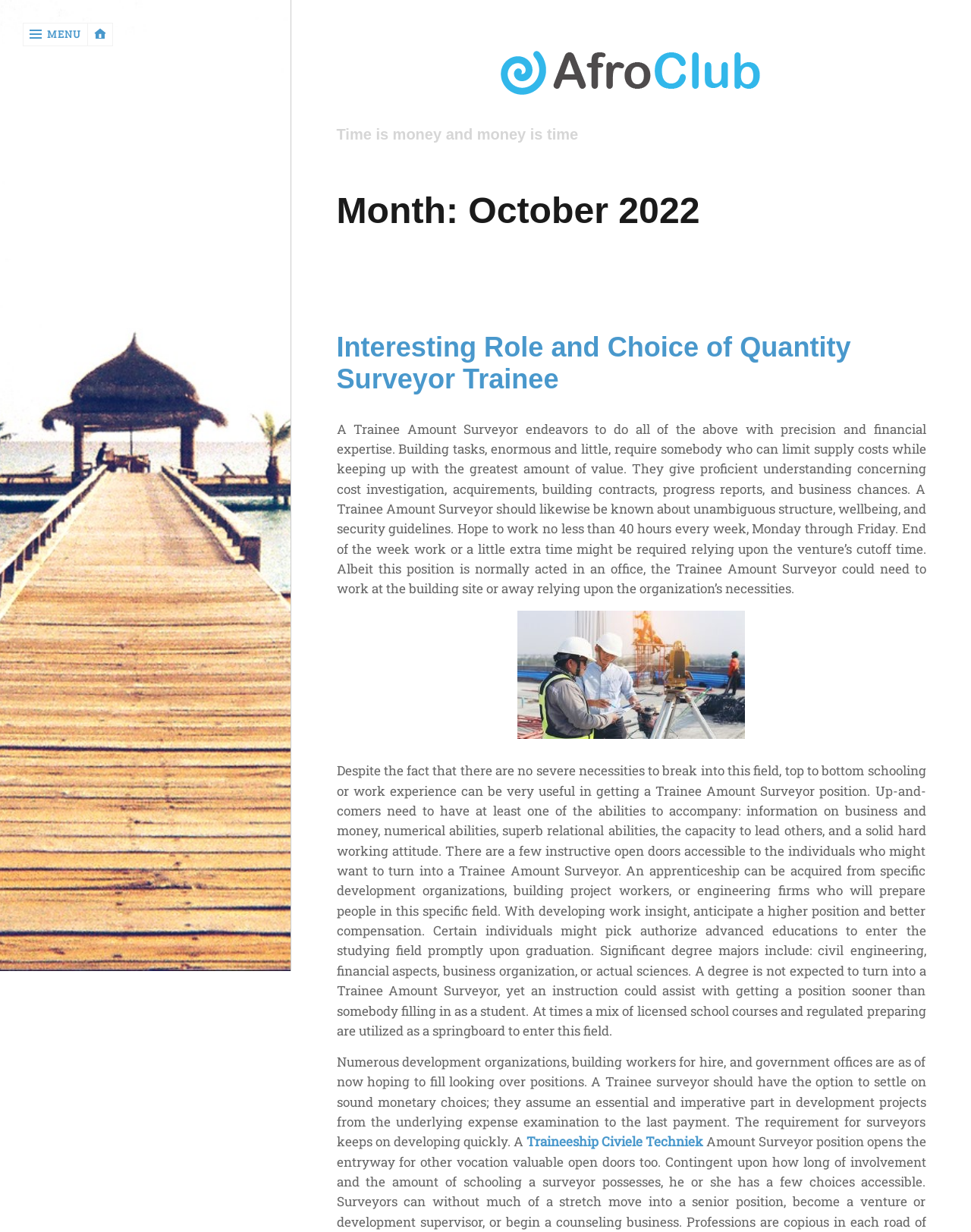Please provide the bounding box coordinates for the element that needs to be clicked to perform the following instruction: "Click on MENU". The coordinates should be given as four float numbers between 0 and 1, i.e., [left, top, right, bottom].

[0.023, 0.018, 0.09, 0.037]